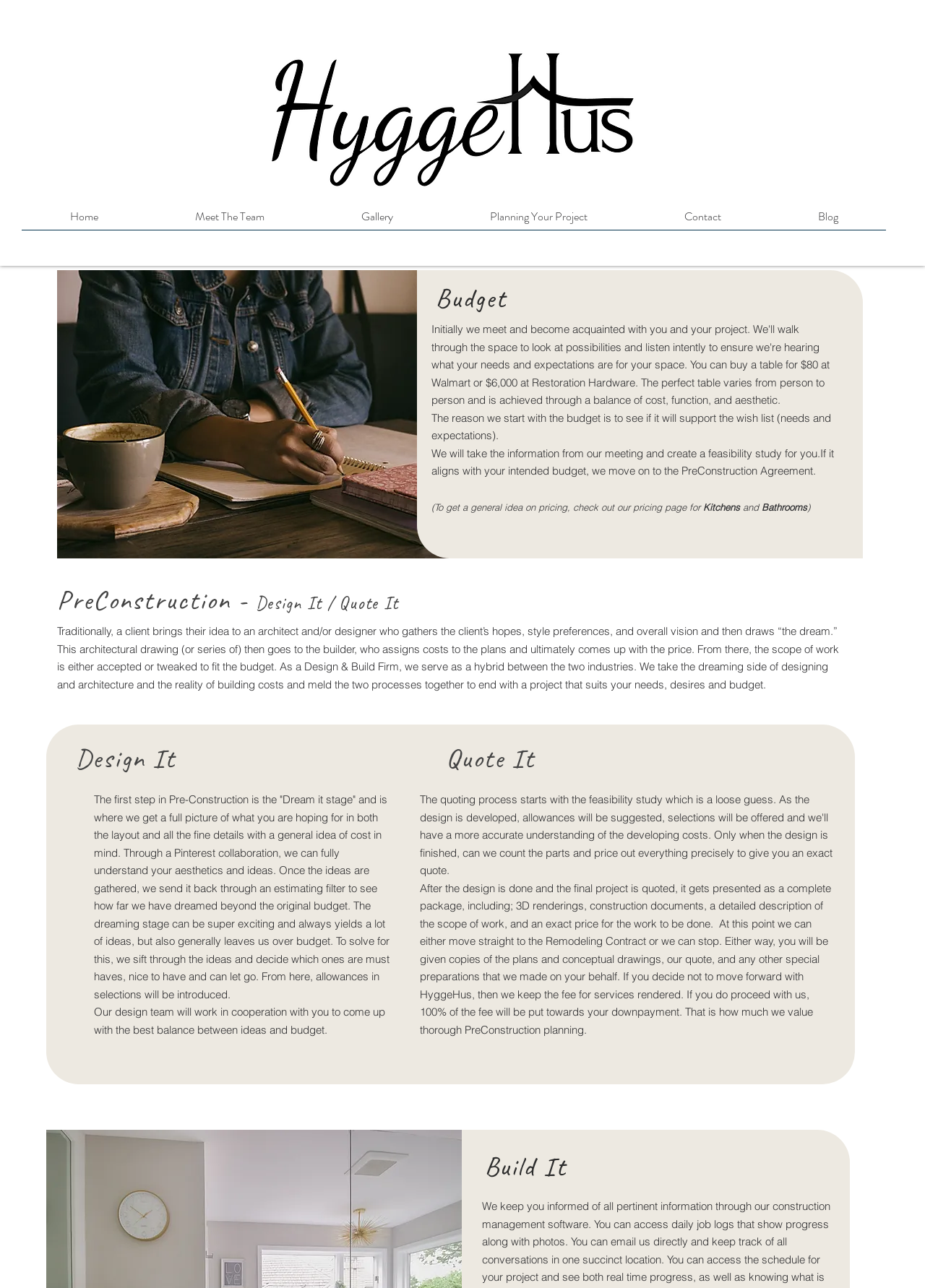Identify the bounding box coordinates of the area you need to click to perform the following instruction: "Click the 'Bathrooms' link".

[0.823, 0.389, 0.873, 0.398]